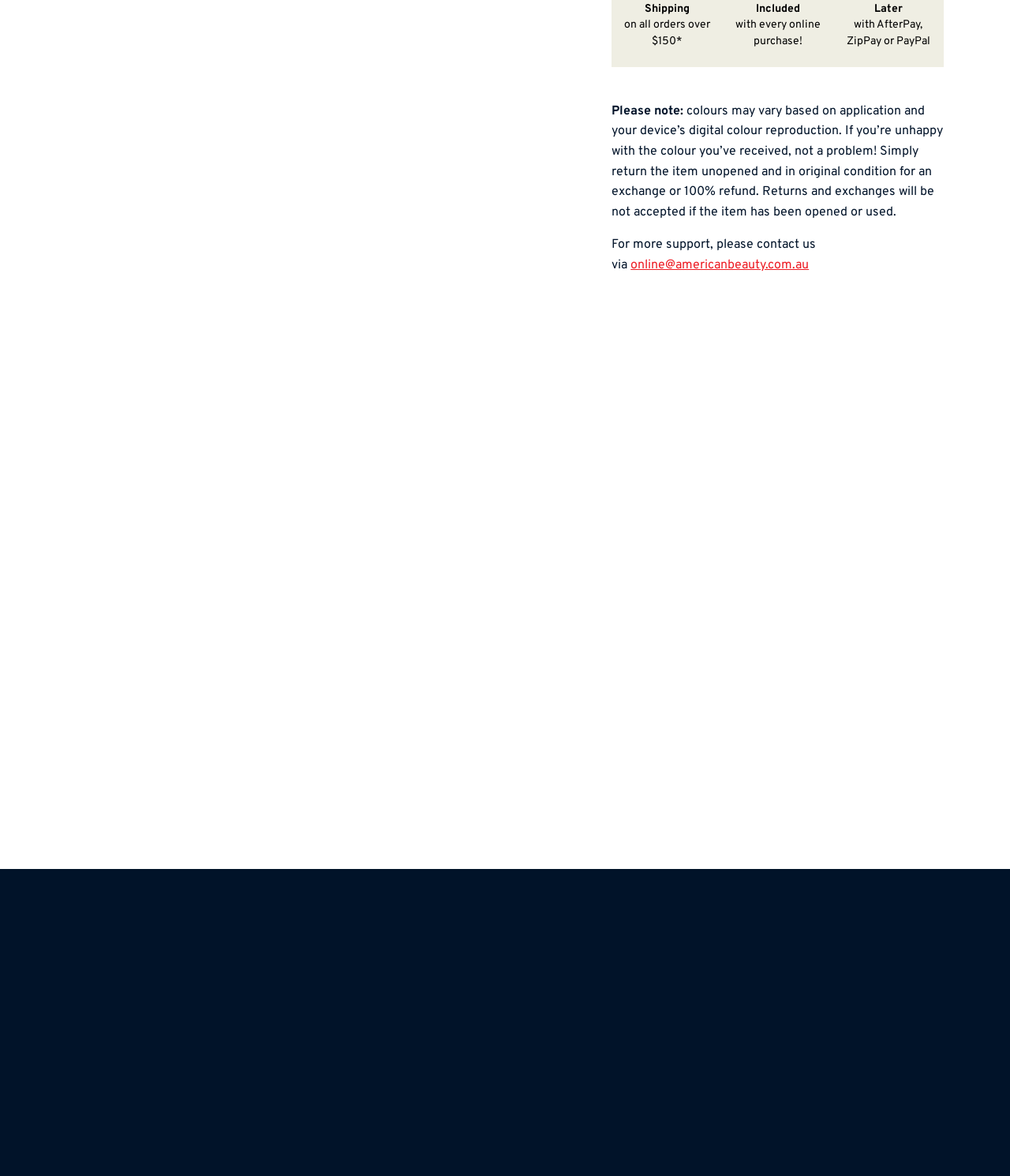Highlight the bounding box coordinates of the region I should click on to meet the following instruction: "Contact us via online@americanbeauty.com.au".

[0.624, 0.219, 0.801, 0.232]